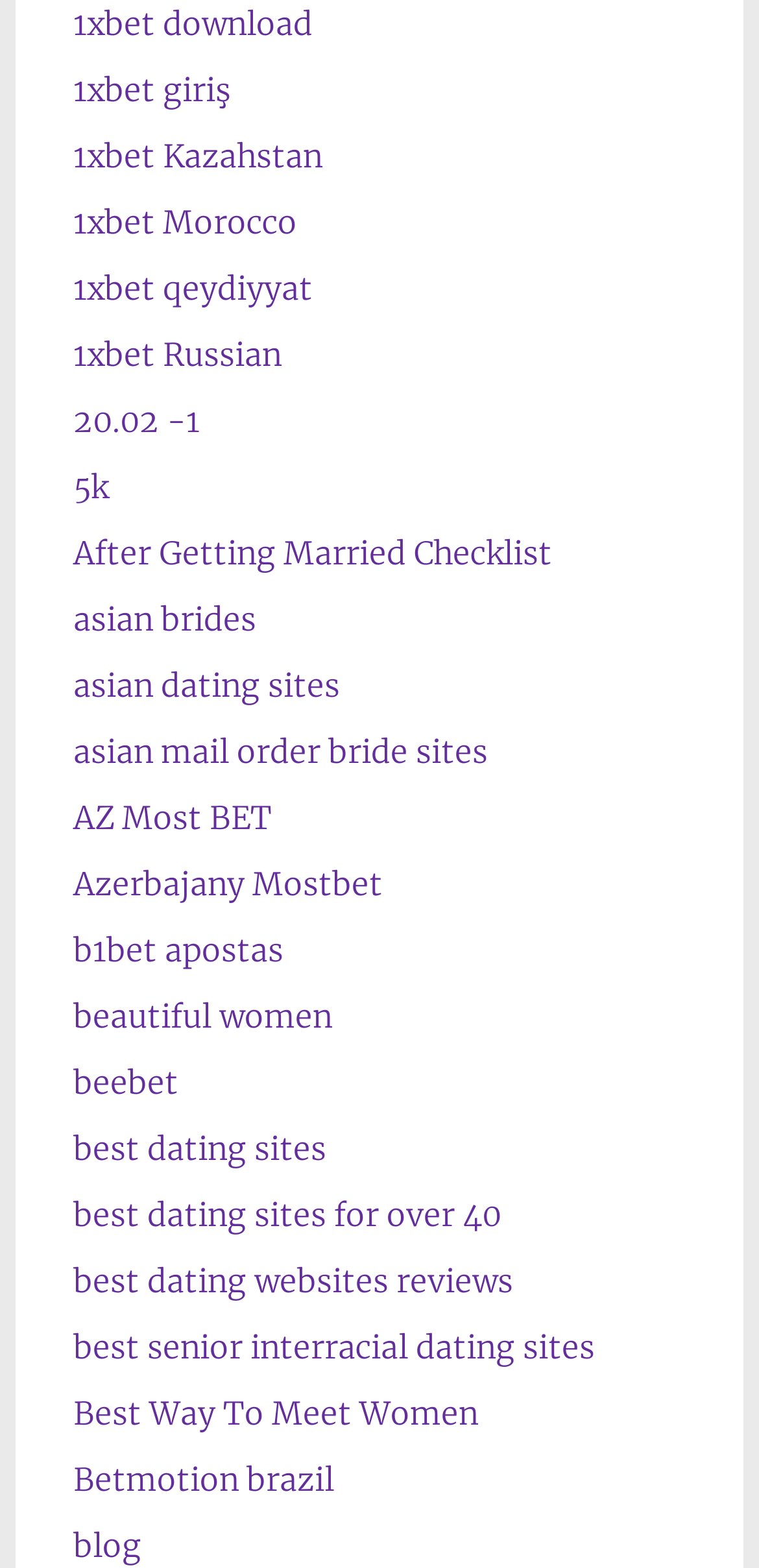Find the bounding box coordinates of the clickable area required to complete the following action: "View the 'Tags' page".

None